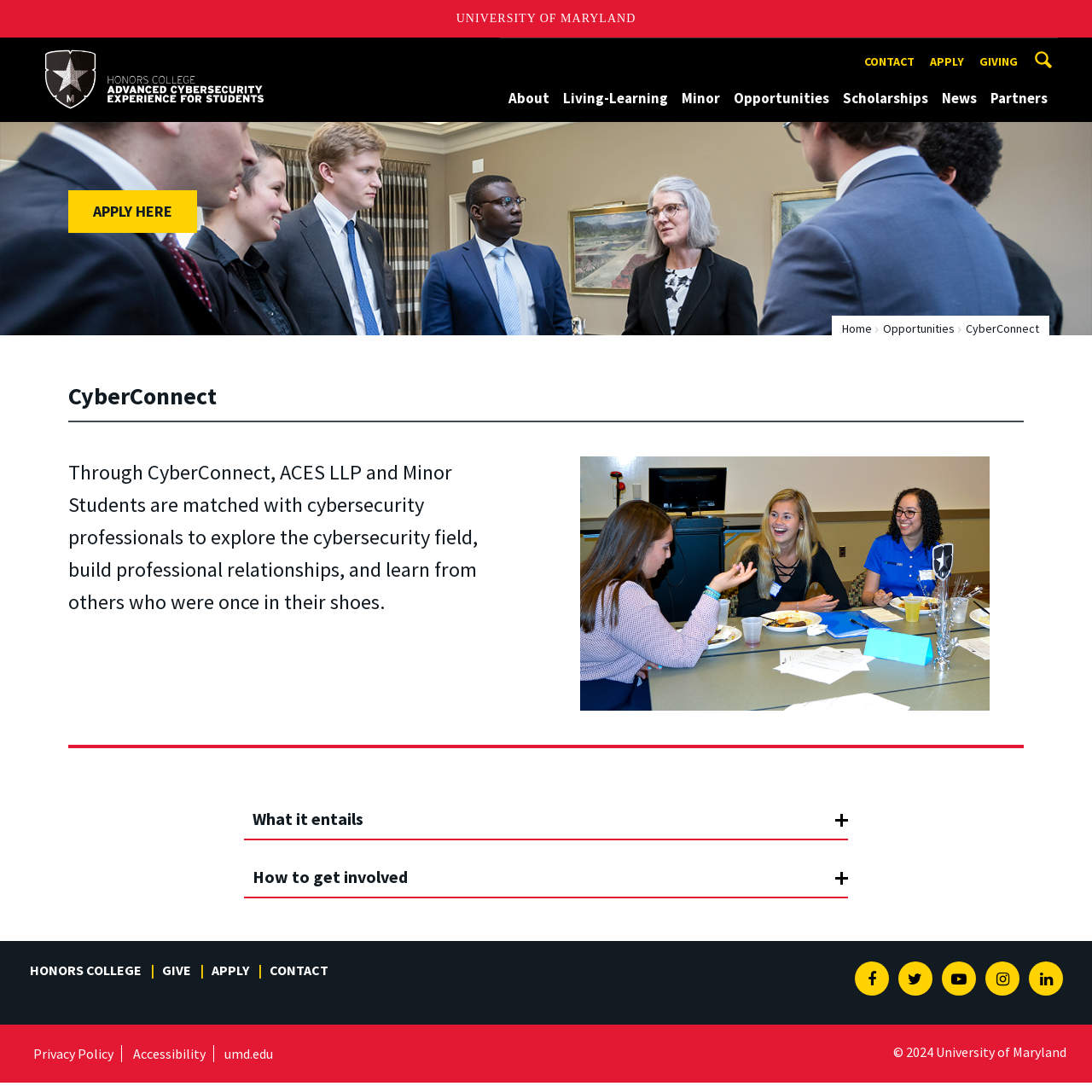Identify the bounding box coordinates for the element you need to click to achieve the following task: "Contact the university". The coordinates must be four float values ranging from 0 to 1, formatted as [left, top, right, bottom].

[0.786, 0.043, 0.843, 0.071]